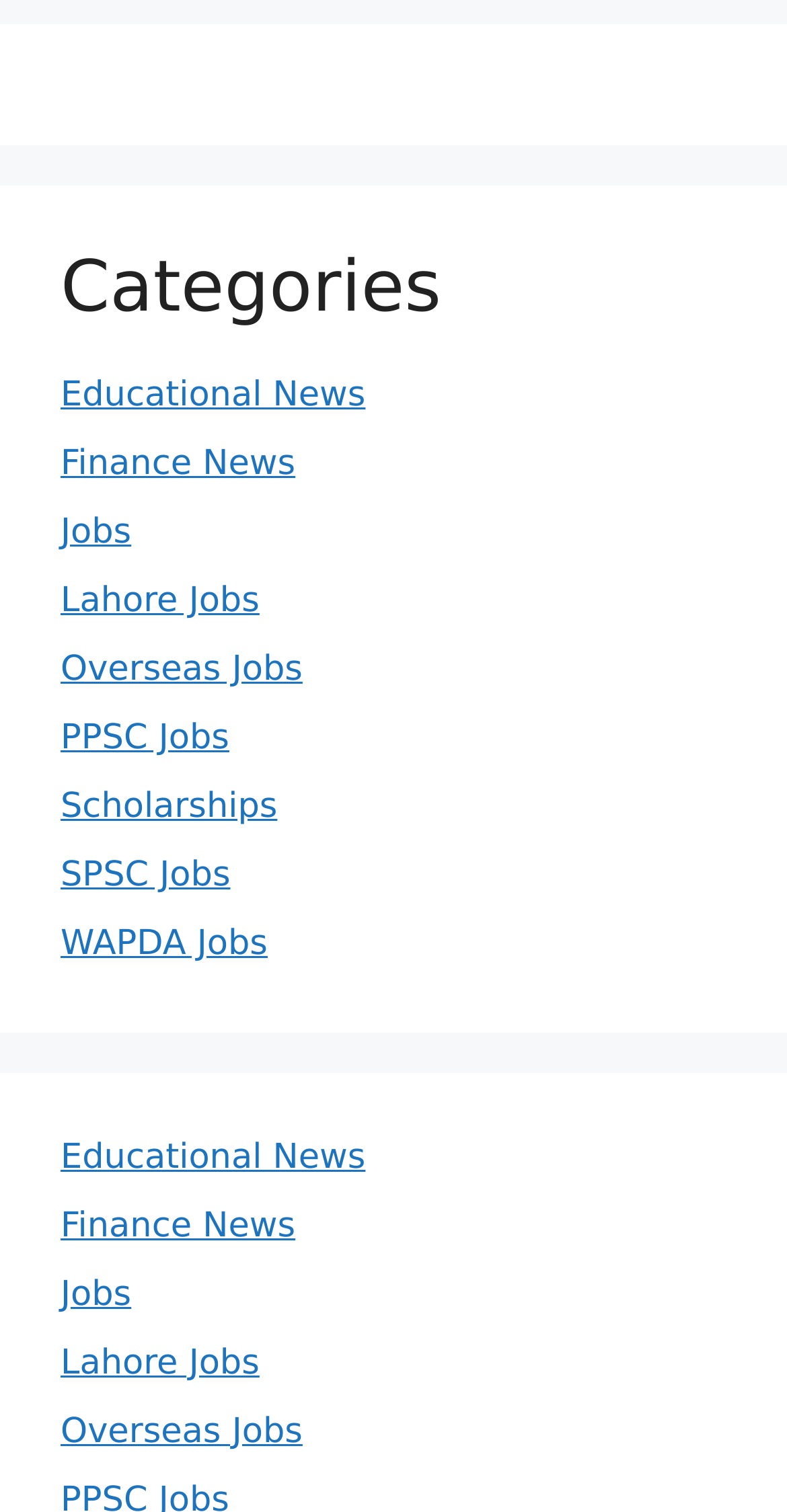Locate the bounding box coordinates of the element that needs to be clicked to carry out the instruction: "View Educational News". The coordinates should be given as four float numbers ranging from 0 to 1, i.e., [left, top, right, bottom].

[0.077, 0.248, 0.464, 0.275]